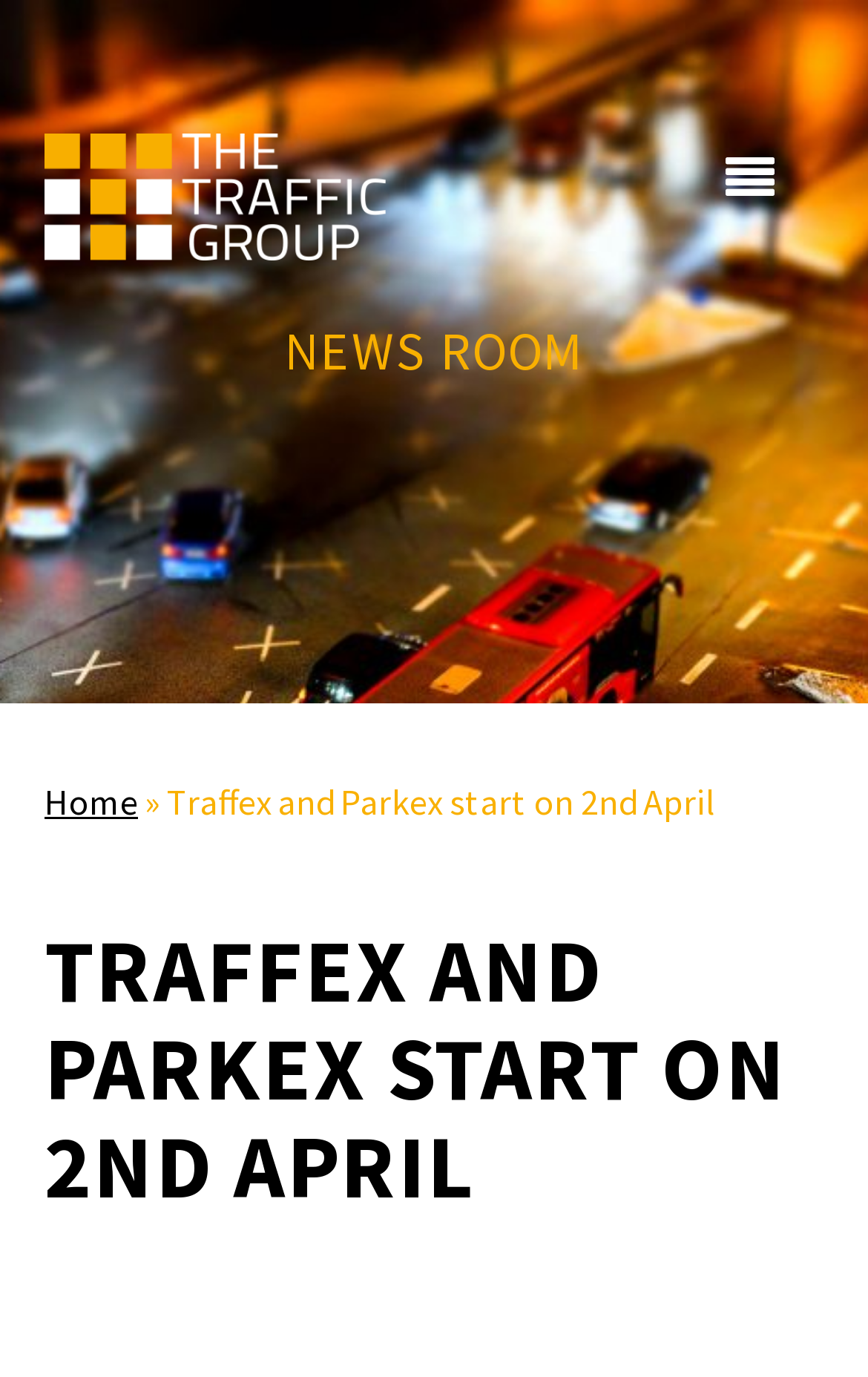Find the bounding box coordinates for the UI element whose description is: "parent_node: Traffic Group". The coordinates should be four float numbers between 0 and 1, in the format [left, top, right, bottom].

[0.051, 0.097, 0.462, 0.215]